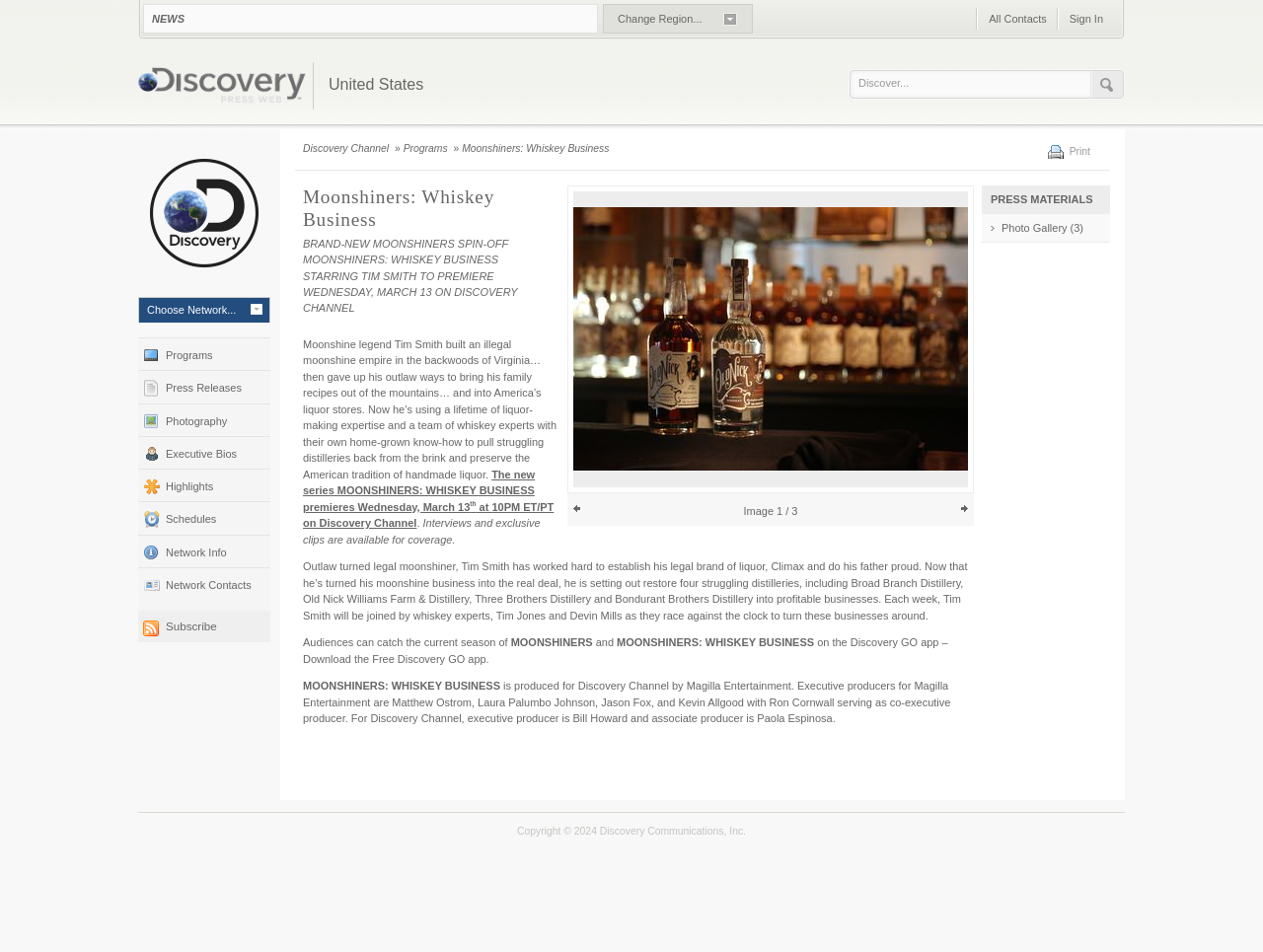Locate the UI element described by alt="Knnit" in the provided webpage screenshot. Return the bounding box coordinates in the format (top-left x, top-left y, bottom-right x, bottom-right y), ensuring all values are between 0 and 1.

None